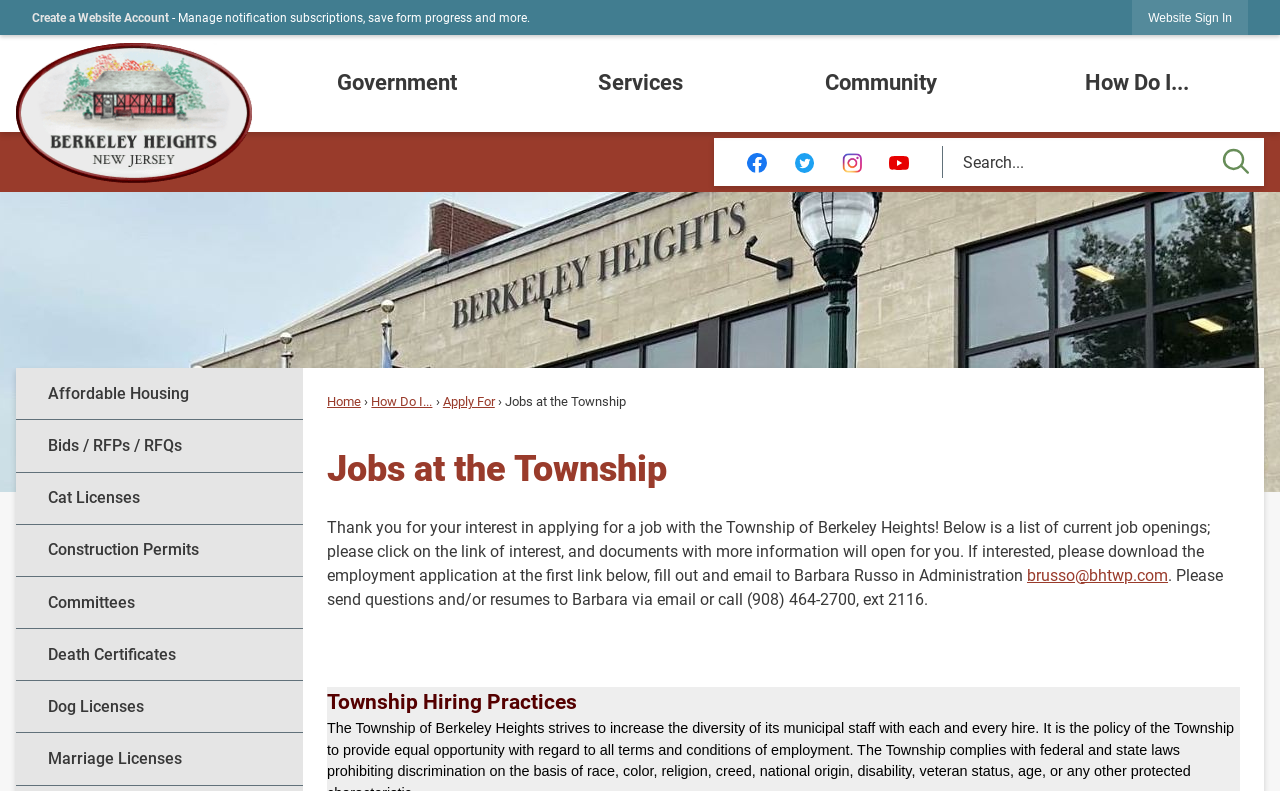Please locate the bounding box coordinates of the element that needs to be clicked to achieve the following instruction: "Apply for a job". The coordinates should be four float numbers between 0 and 1, i.e., [left, top, right, bottom].

[0.346, 0.498, 0.387, 0.517]